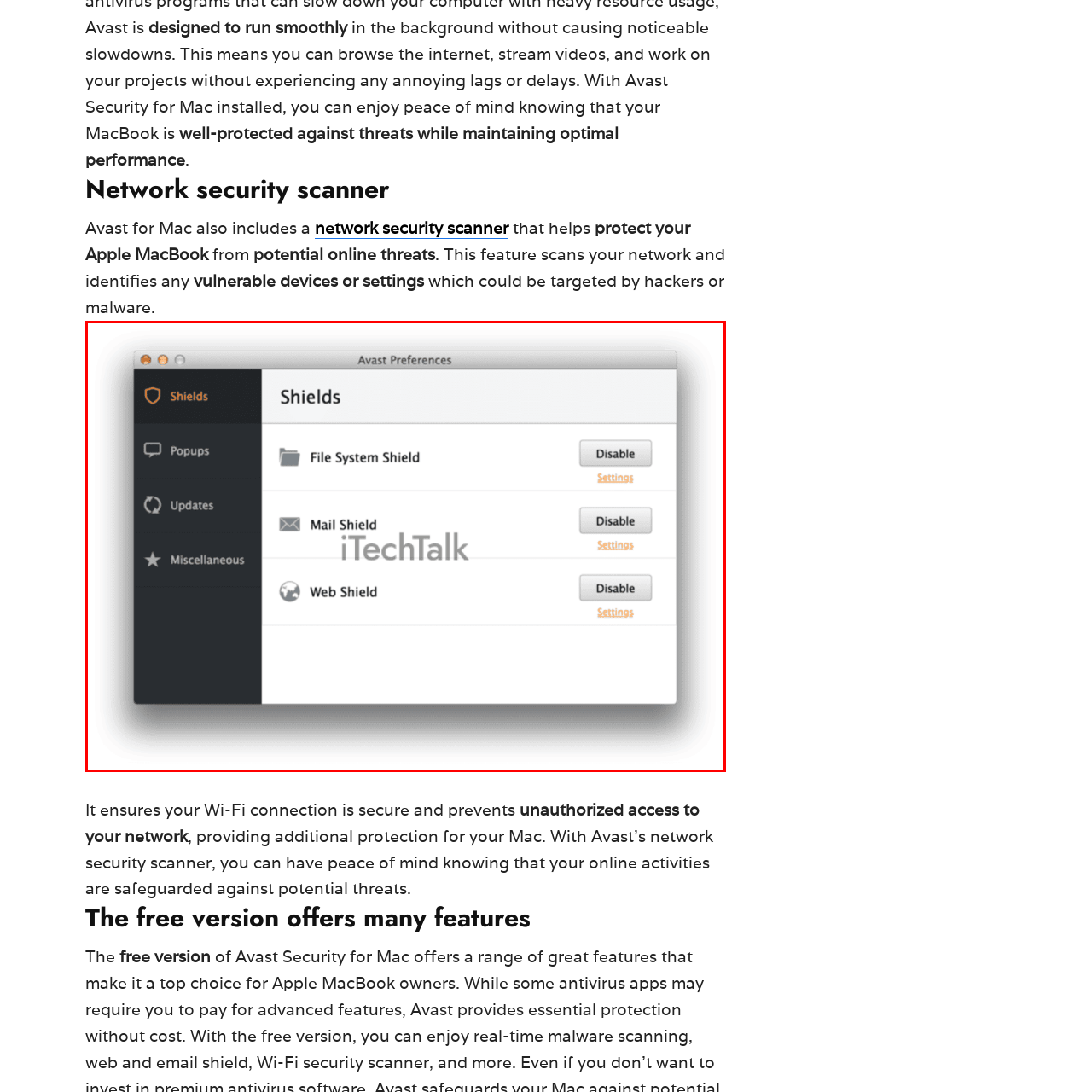Give a detailed account of the scene depicted within the red boundary.

The image showcases the "Avast Preferences" window, prominently featuring the "Shields" section. This interface allows users to manage various security features integrated into the Avast software. The options displayed include three primary shields: "File System Shield," "Mail Shield," and "Web Shield," each accompanied by a "Disable" button for straightforward management. The clean, minimalist design emphasizes ease of use, enabling users to quickly access and adjust their security settings. The highlight of the menu is the "iTechTalk" branding, indicating the source or context of this interface. Overall, this visual representation reflects the essential tools available to users for maintaining the security of their Mac systems effectively.